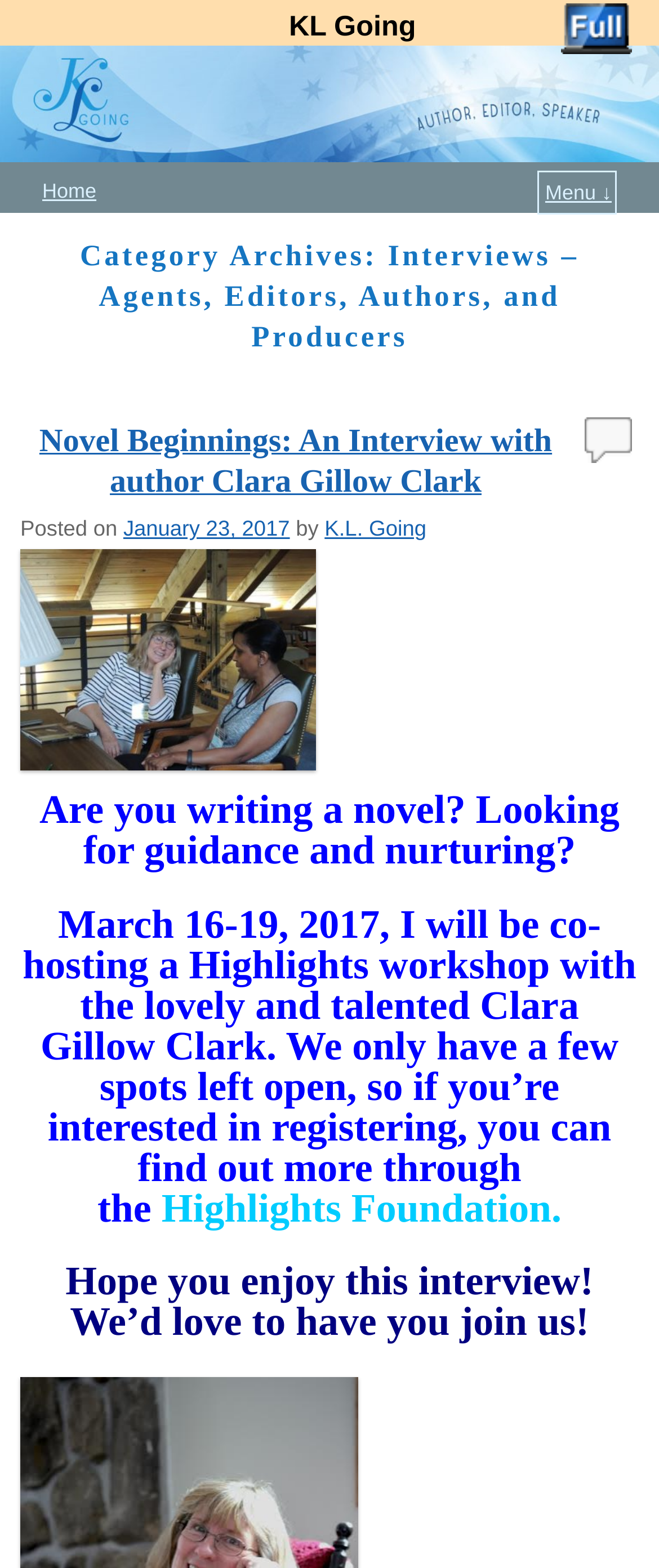Pinpoint the bounding box coordinates of the area that must be clicked to complete this instruction: "check the post date".

[0.187, 0.329, 0.44, 0.345]